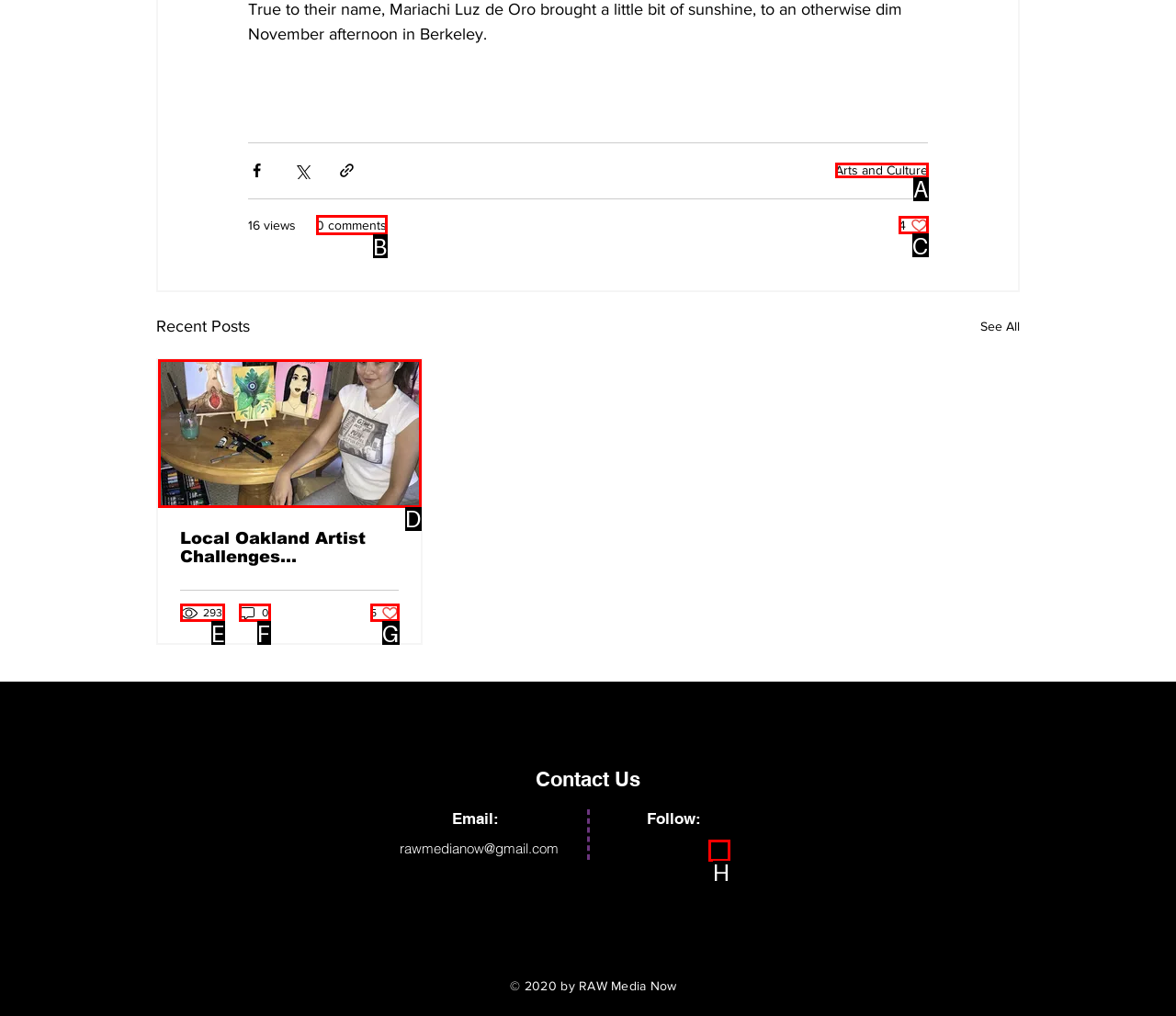Identify the bounding box that corresponds to: Arts and Culture
Respond with the letter of the correct option from the provided choices.

A